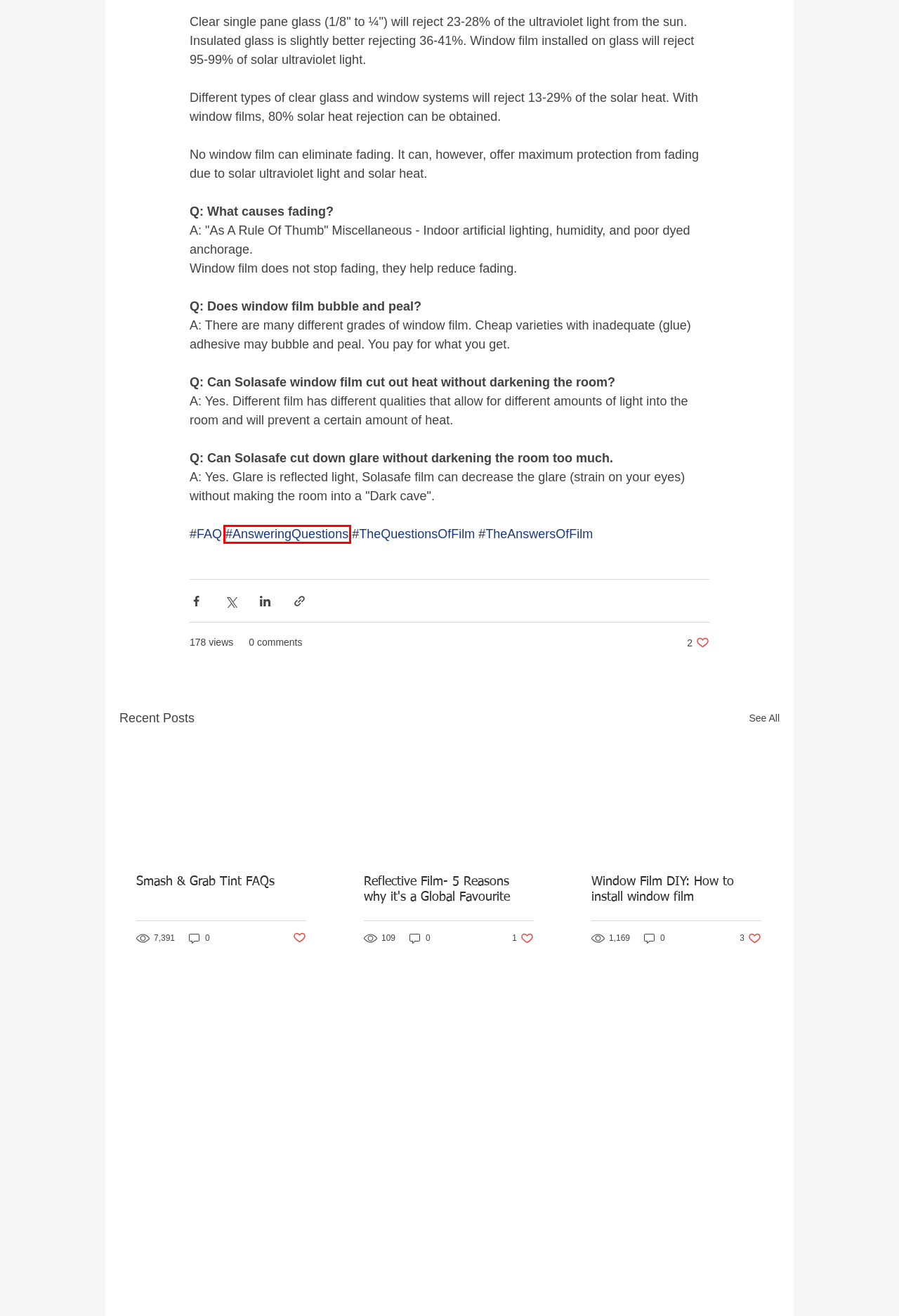You have a screenshot of a webpage with a red bounding box highlighting a UI element. Your task is to select the best webpage description that corresponds to the new webpage after clicking the element. Here are the descriptions:
A. Smash & Grab Tint FAQs
B. Window Film DIY: How to install window film
C. #AnsweringQuestions
D. Vehicle Tinting Solution| Solasafe Premium Glass Window Film | South Africa Gauteng Johannesburg
E. Shop | Solasafe Window Film
F. Blog | Solasafe Window Film
G. Reflective Film- 5 Reasons why it's a Global Favourite
H. #TheQuestionsOfFilm

C